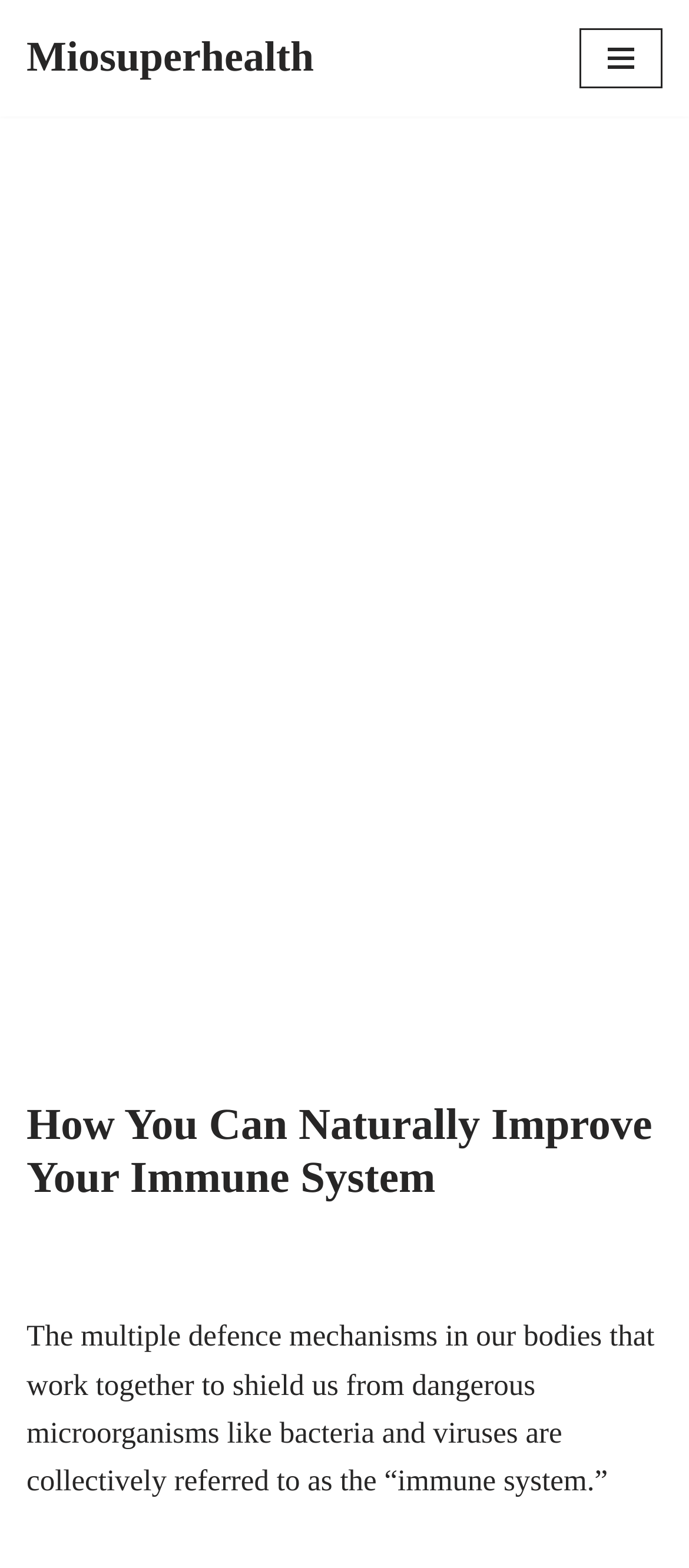Locate and provide the bounding box coordinates for the HTML element that matches this description: "Gallery".

None